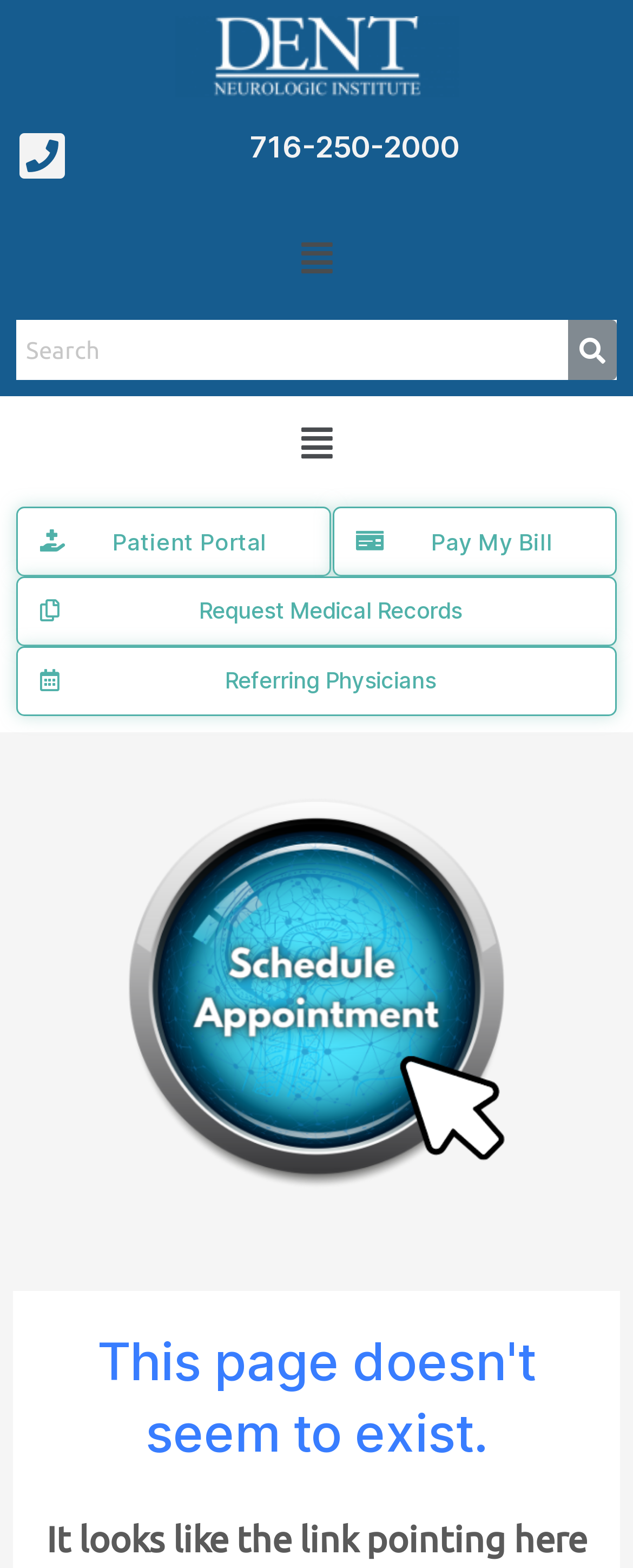Please find and give the text of the main heading on the webpage.

This page doesn't seem to exist.